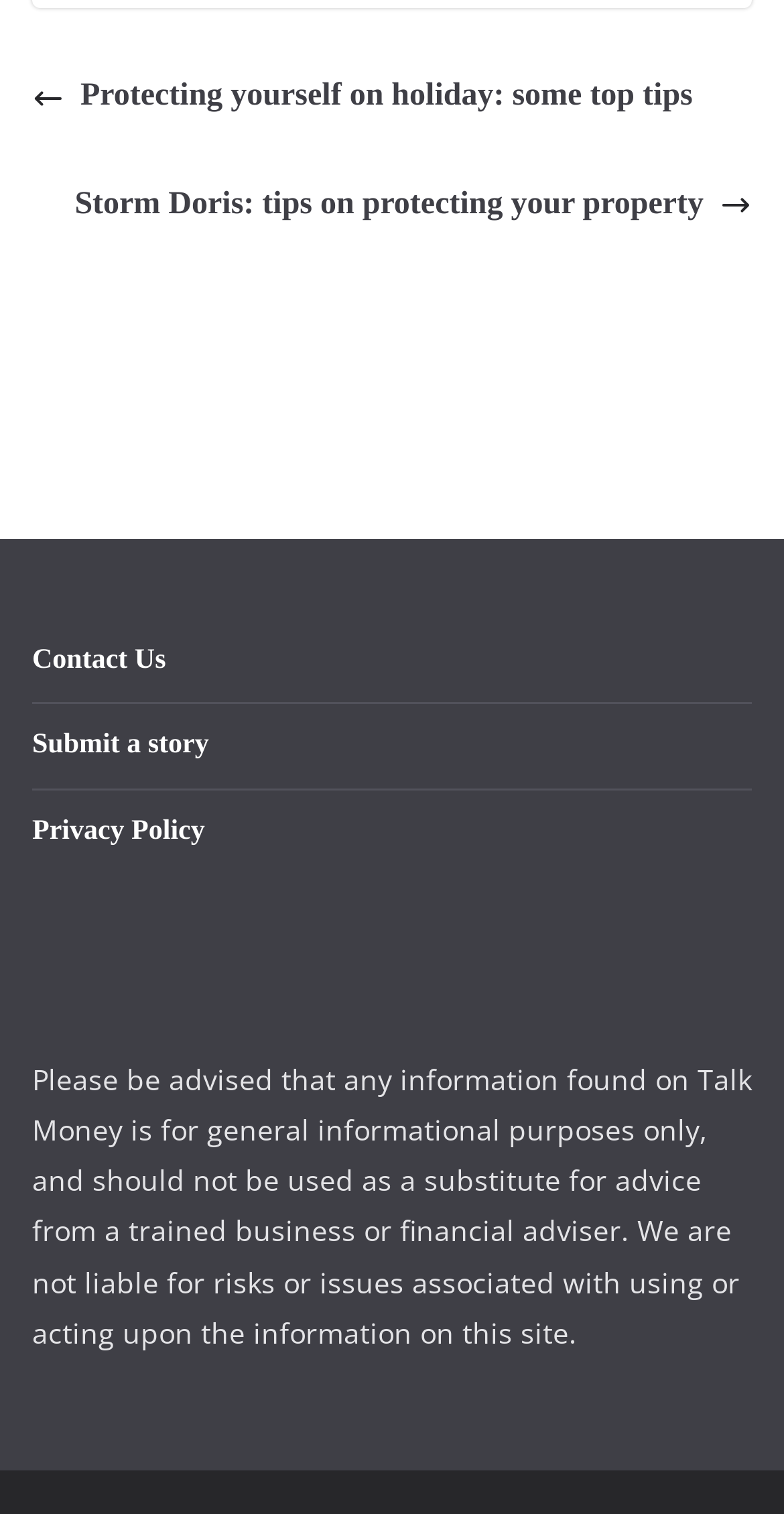Please look at the image and answer the question with a detailed explanation: How many images are present on the webpage?

There are two images present on the webpage, one associated with the link 'Protecting yourself on holiday: some top tips' and the other associated with the link 'Storm Doris: tips on protecting your property'.